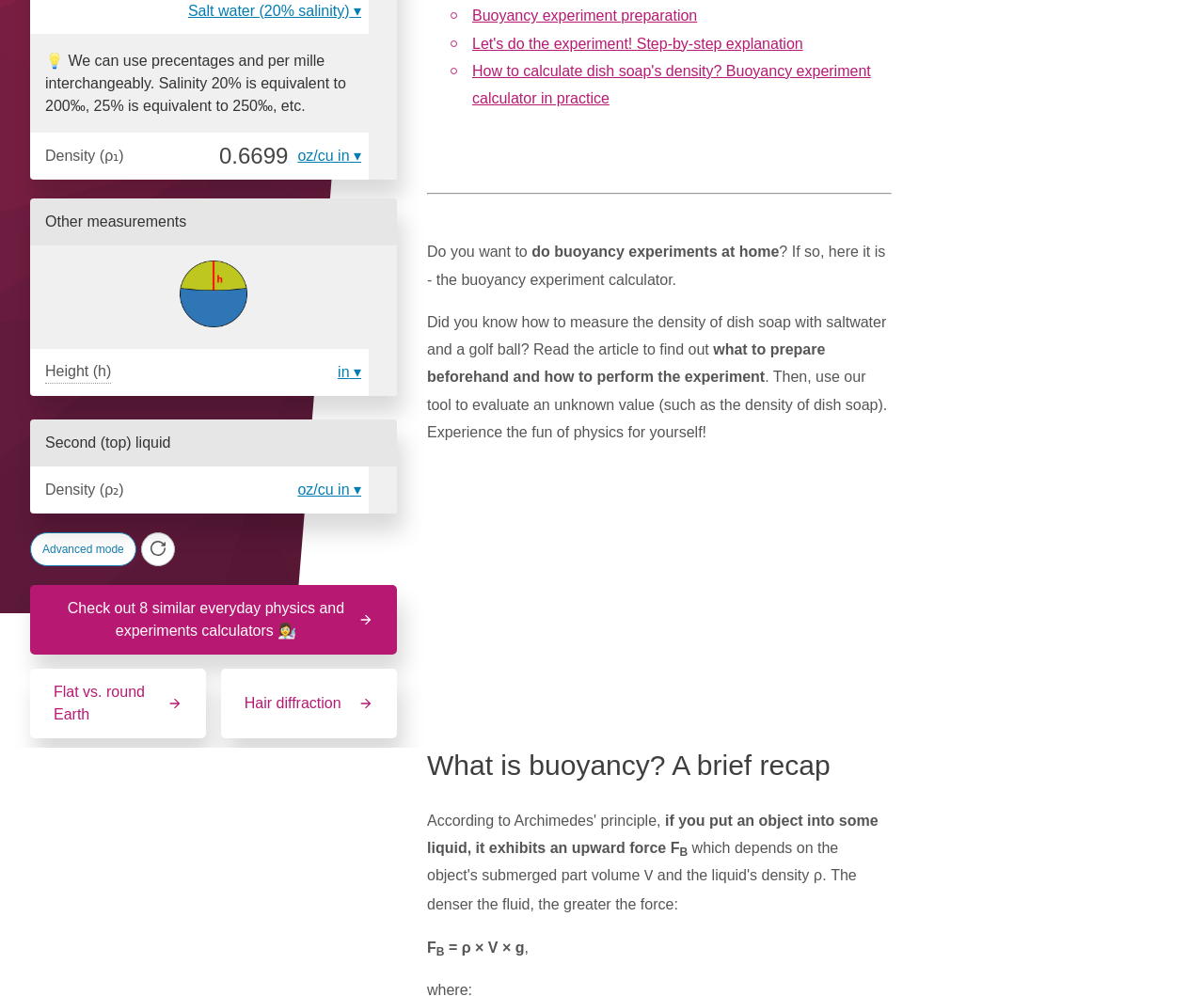Determine the bounding box for the UI element as described: "parent_node: oz/cu in". The coordinates should be represented as four float numbers between 0 and 1, formatted as [left, top, right, bottom].

[0.247, 0.18, 0.263, 0.212]